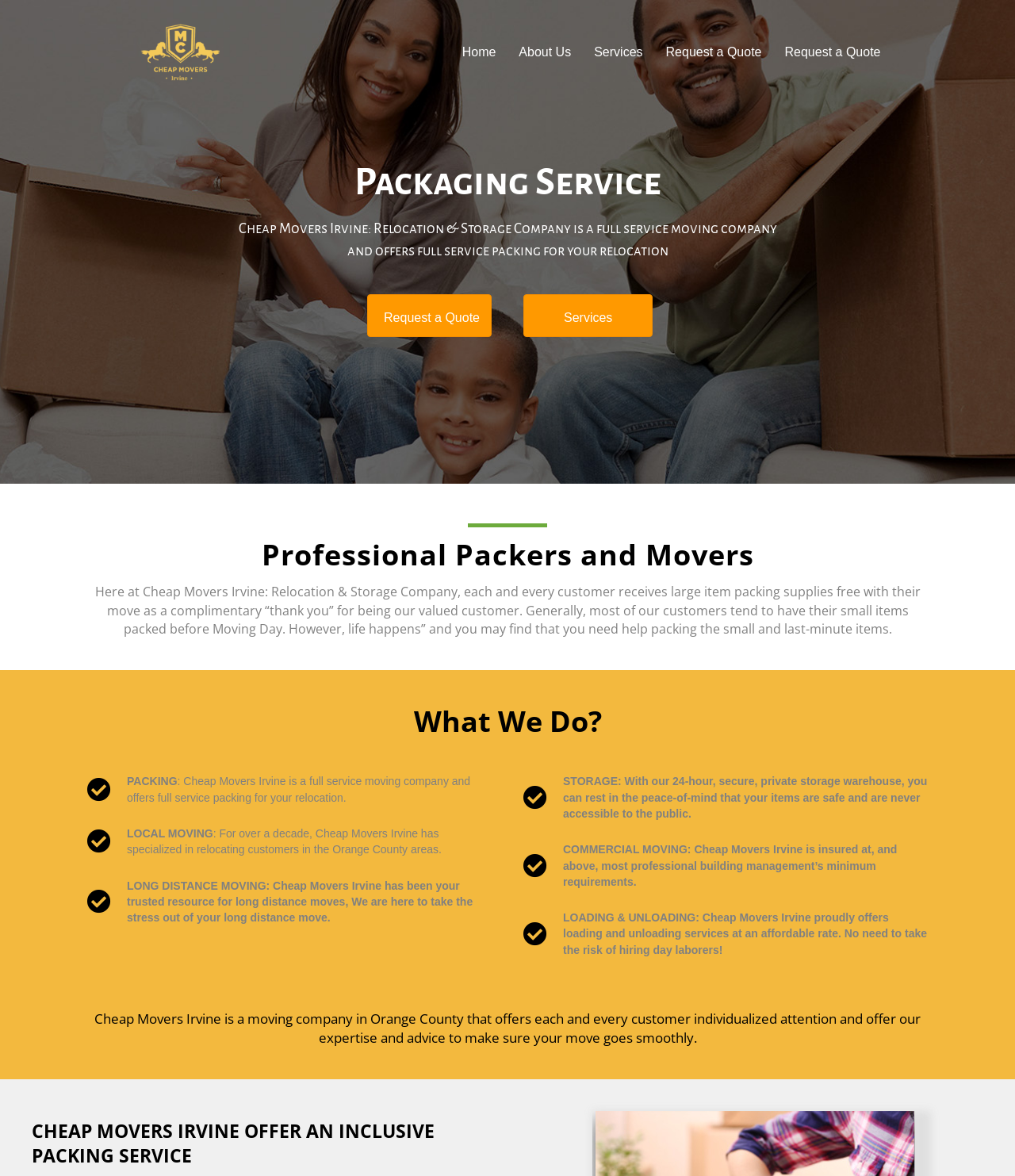Please provide a brief answer to the following inquiry using a single word or phrase:
What services are offered by Cheap Movers Irvine?

Packing, Local Moving, Long Distance Moving, Storage, Commercial Moving, Loading & Unloading